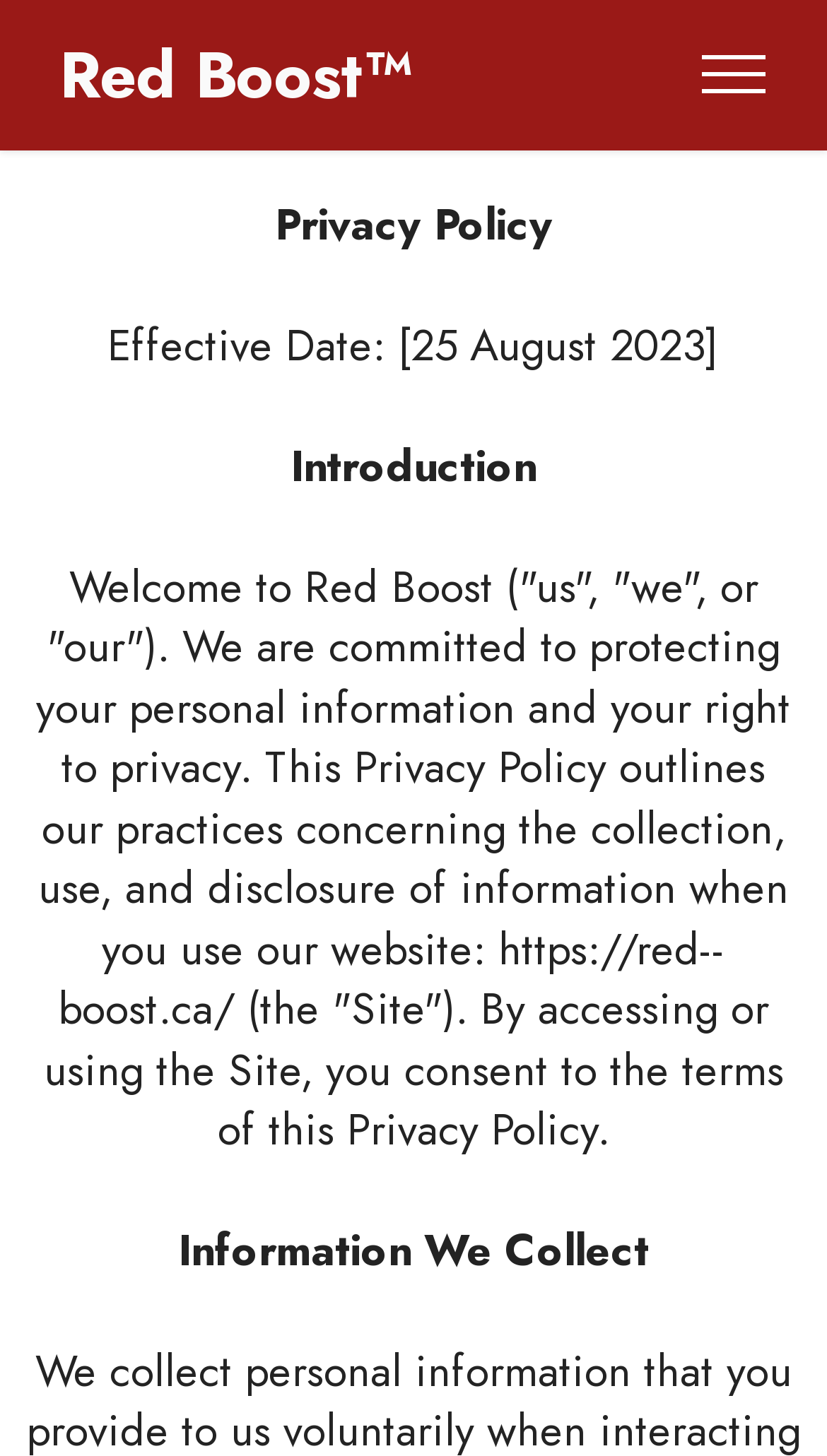What is the purpose of the website?
We need a detailed and meticulous answer to the question.

I inferred the purpose of the website by reading the StaticText element with the text 'We are committed to protecting your personal information and your right to privacy.' which is located at [0.044, 0.381, 0.956, 0.798] on the webpage. This suggests that the website is focused on protecting personal information.